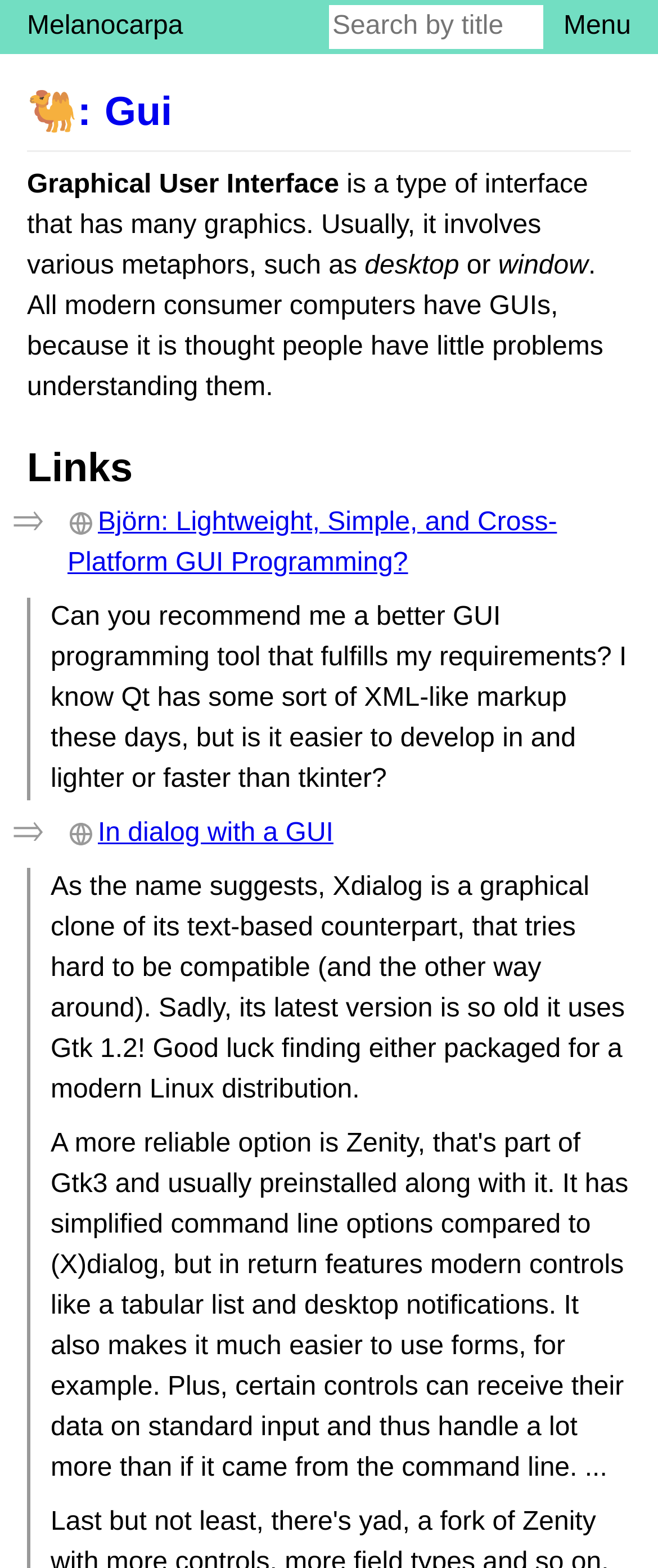Please specify the bounding box coordinates of the clickable region necessary for completing the following instruction: "Search by title". The coordinates must consist of four float numbers between 0 and 1, i.e., [left, top, right, bottom].

[0.5, 0.003, 0.825, 0.031]